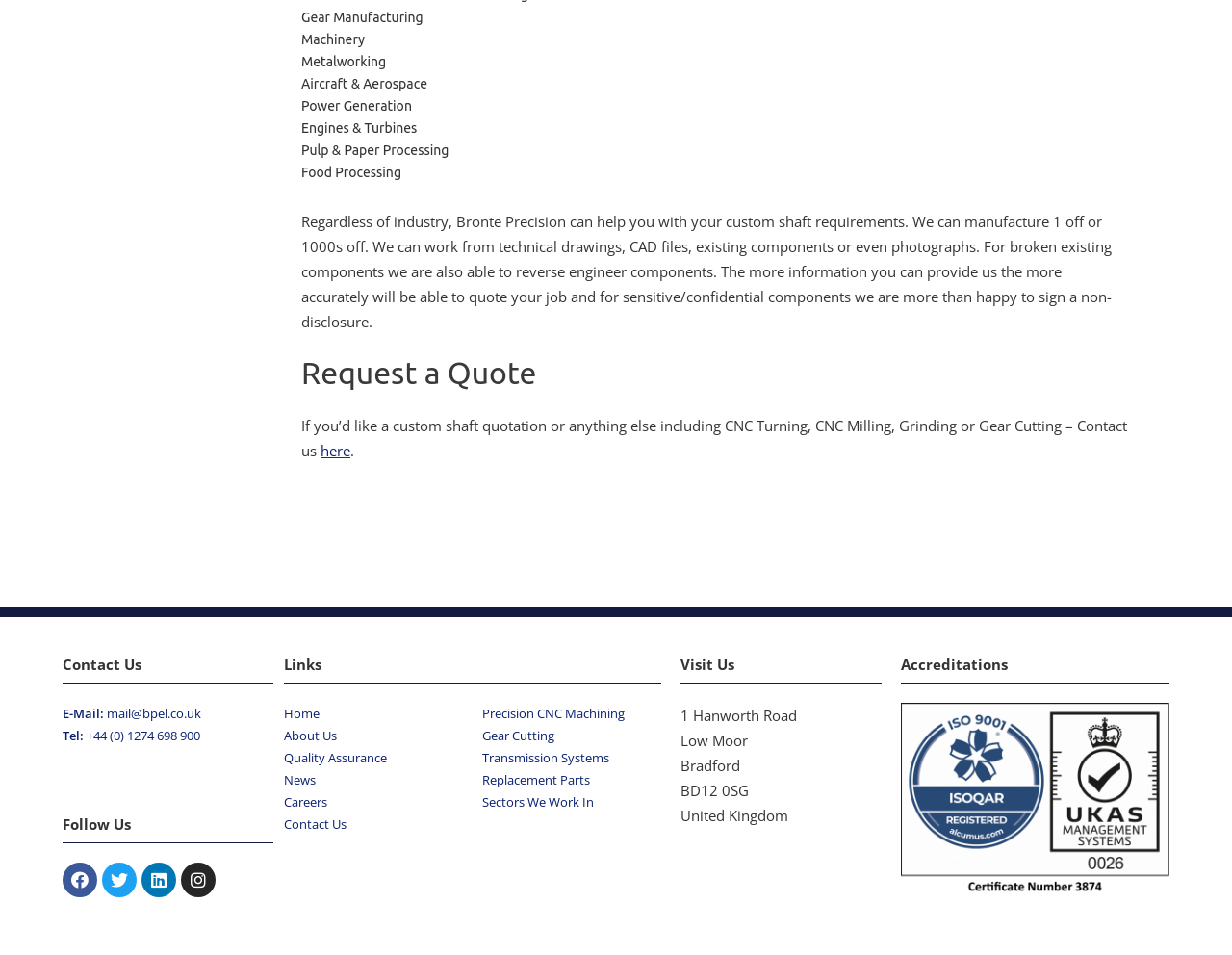Please find the bounding box coordinates for the clickable element needed to perform this instruction: "Visit the home page".

[0.23, 0.738, 0.259, 0.756]